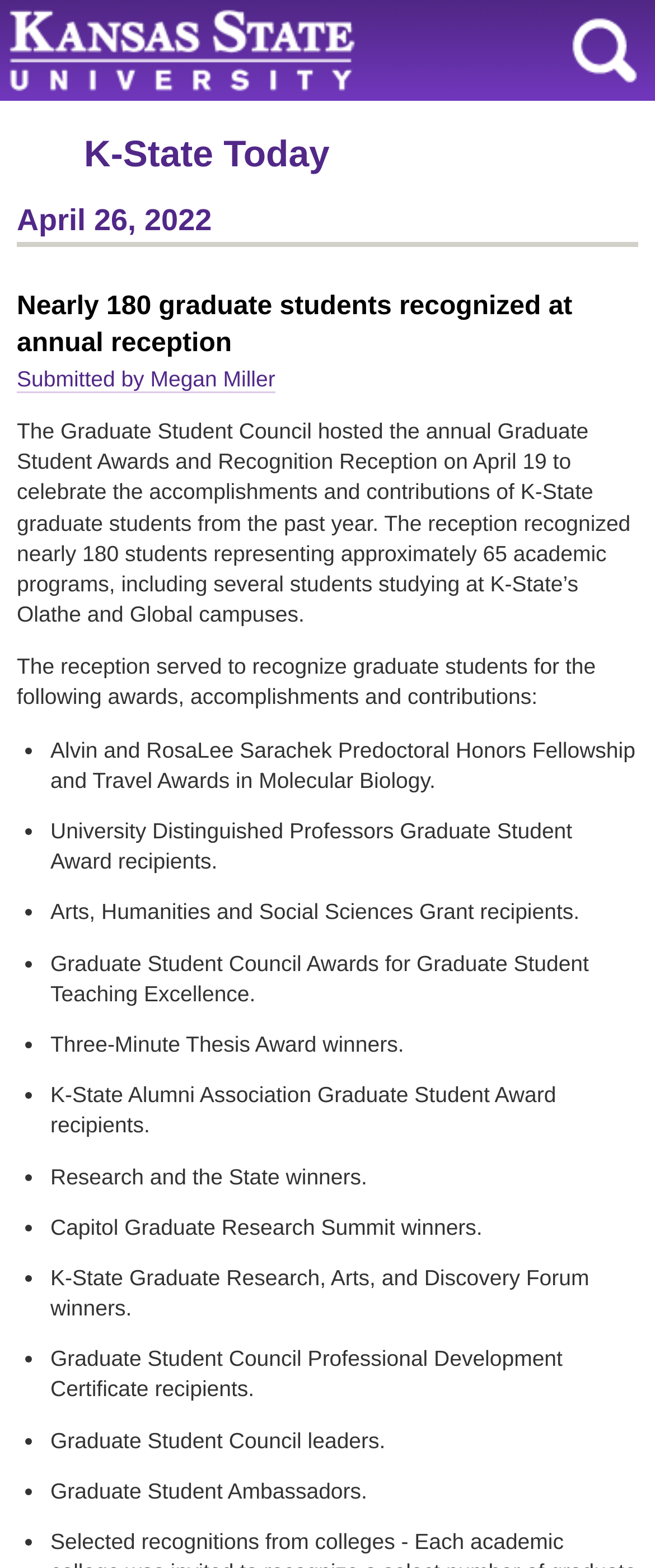Answer the question using only a single word or phrase: 
What is the name of the university?

Kansas State University